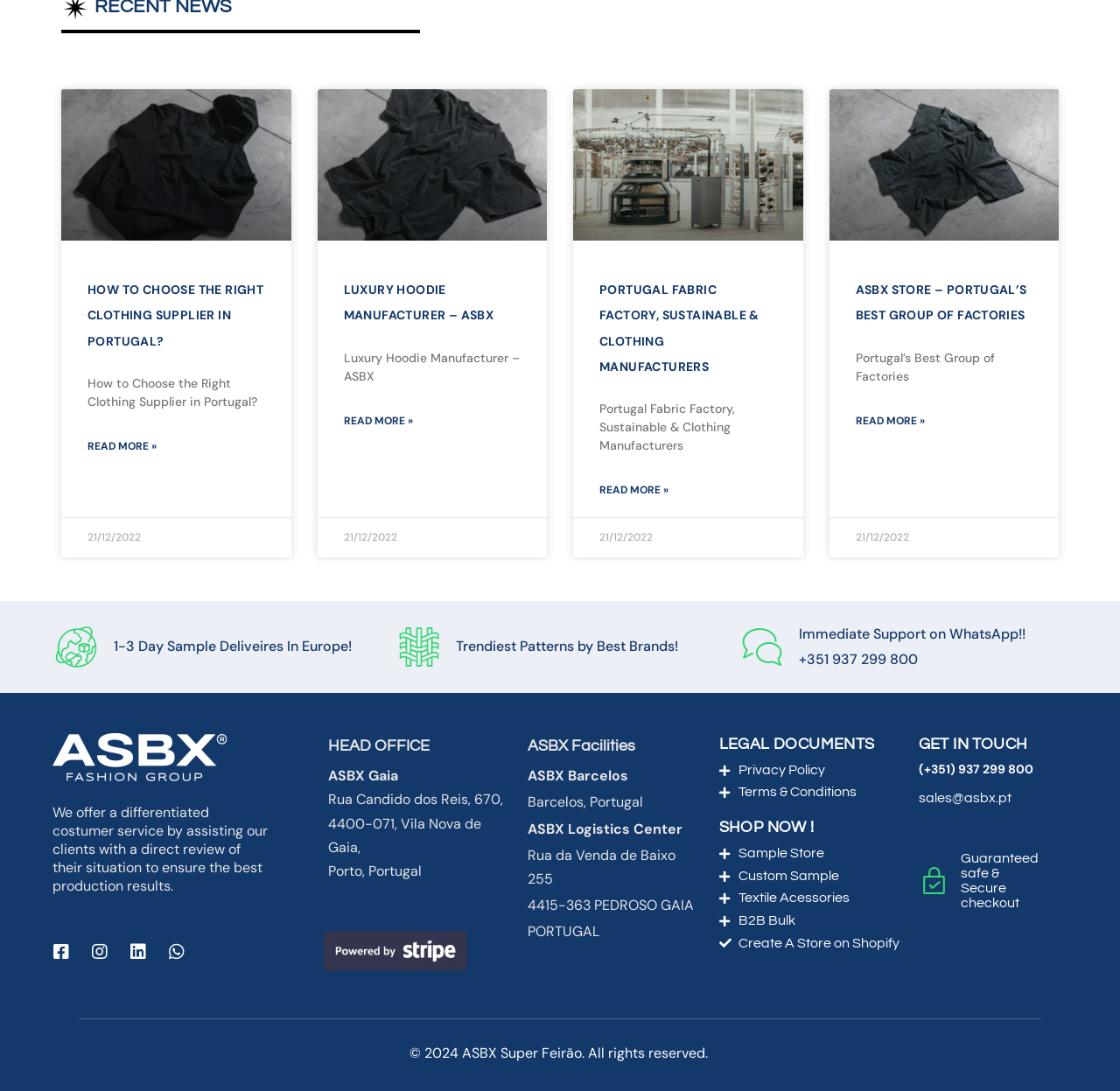Please provide a one-word or phrase answer to the question: 
What is the address of the head office mentioned on the webpage?

Rua Candido dos Reis, 670, 4400-071, Vila Nova de Gaia, Porto, Portugal